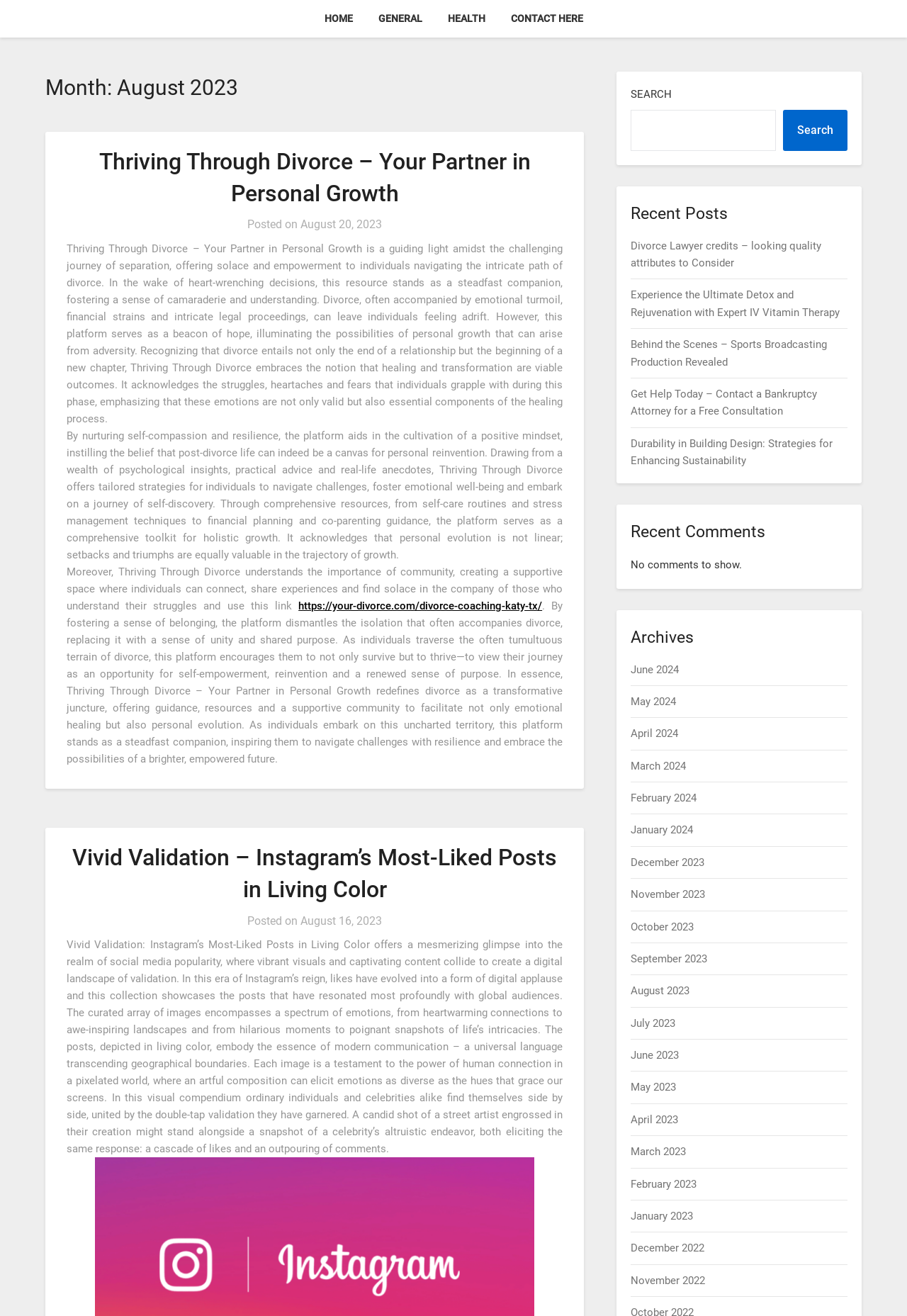Please find and report the bounding box coordinates of the element to click in order to perform the following action: "Explore the archives for August 2023". The coordinates should be expressed as four float numbers between 0 and 1, in the format [left, top, right, bottom].

[0.696, 0.748, 0.76, 0.758]